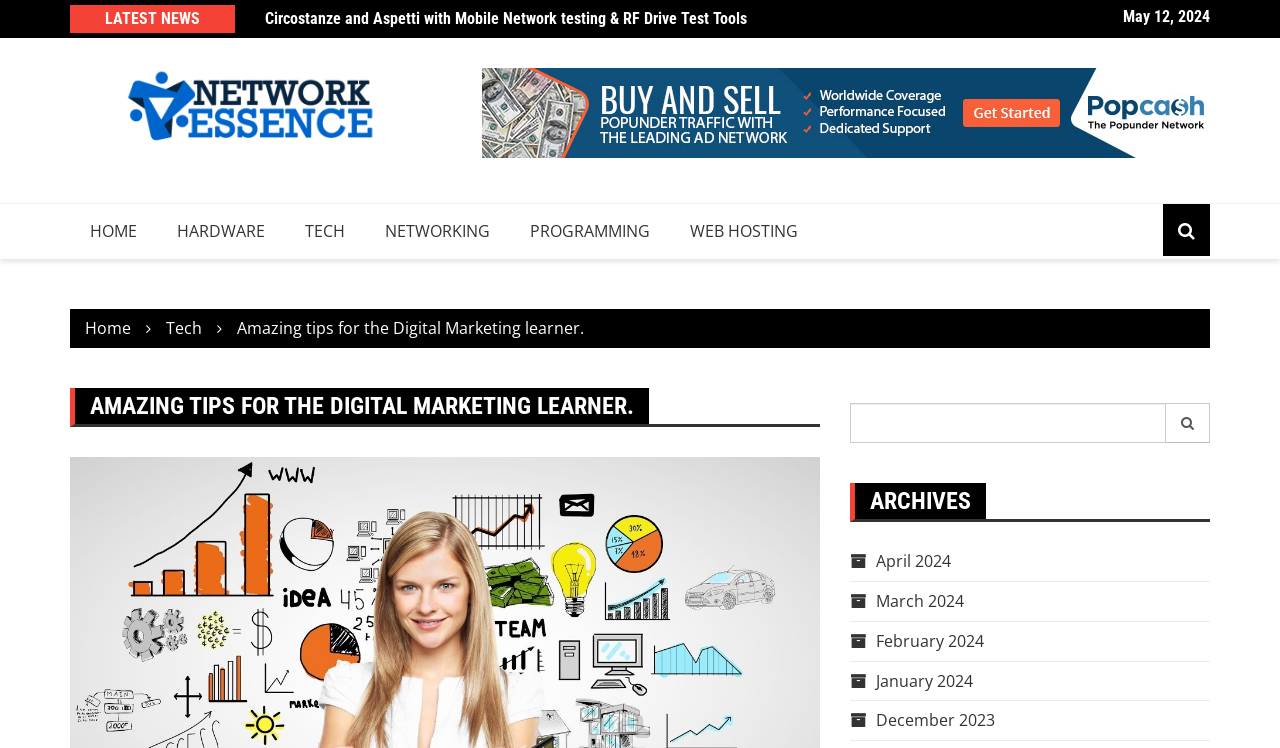Please find the bounding box coordinates of the element that must be clicked to perform the given instruction: "View archives". The coordinates should be four float numbers from 0 to 1, i.e., [left, top, right, bottom].

[0.668, 0.645, 0.77, 0.694]